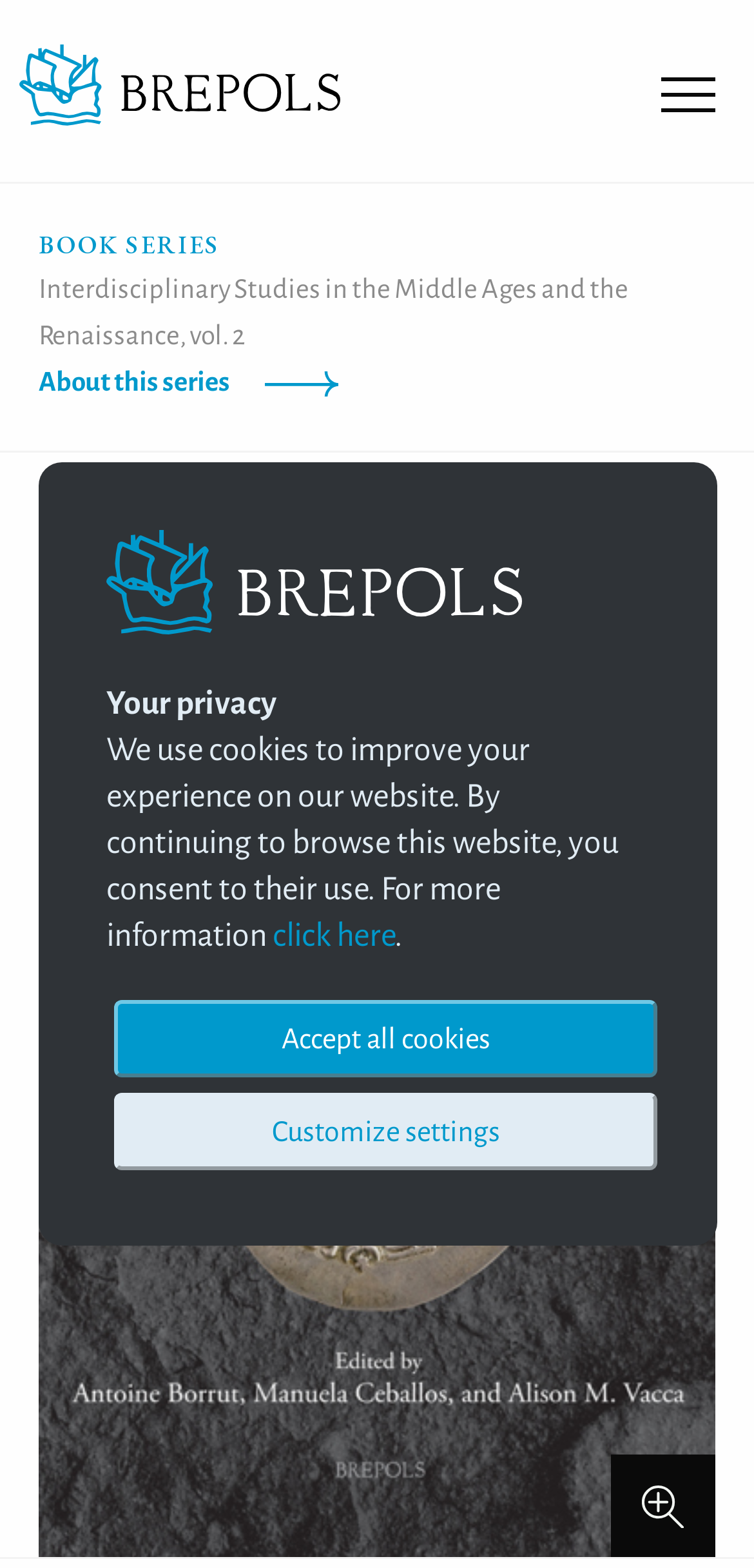Detail the webpage's structure and highlights in your description.

The webpage is about Brepols Publishers, specifically focused on "Navigating Language in the Early Islamic World". At the top left, there is a link to "Brepols Publishers" accompanied by a small image. On the top right, there is a header section with a vertical menu that contains four items: "Browse", "Authors", "Contact & Info", and "News". 

Below the header, there is a search bar with a magnifying glass icon and a text box where users can input search queries. The search bar is accompanied by a "Submit" button. To the right of the search bar, there are three links: "Register/Sign in", "Shopping Cart", and each is accompanied by a small image.

The main content of the webpage is divided into two sections. On the left, there is a section with a heading "BOOK SERIES" and a subheading "Interdisciplinary Studies in the Middle Ages and the Renaissance, vol. 2". Below the subheading, there is a link to "About this series" accompanied by a small image. There is also a large image that takes up most of the left section.

On the right, there is a section with a product slider that contains an image. At the bottom of the webpage, there is a section with a message about cookies and privacy. The message informs users that the website uses cookies and provides links to learn more and customize settings. There are two buttons: "Accept all cookies" and "Customize settings".